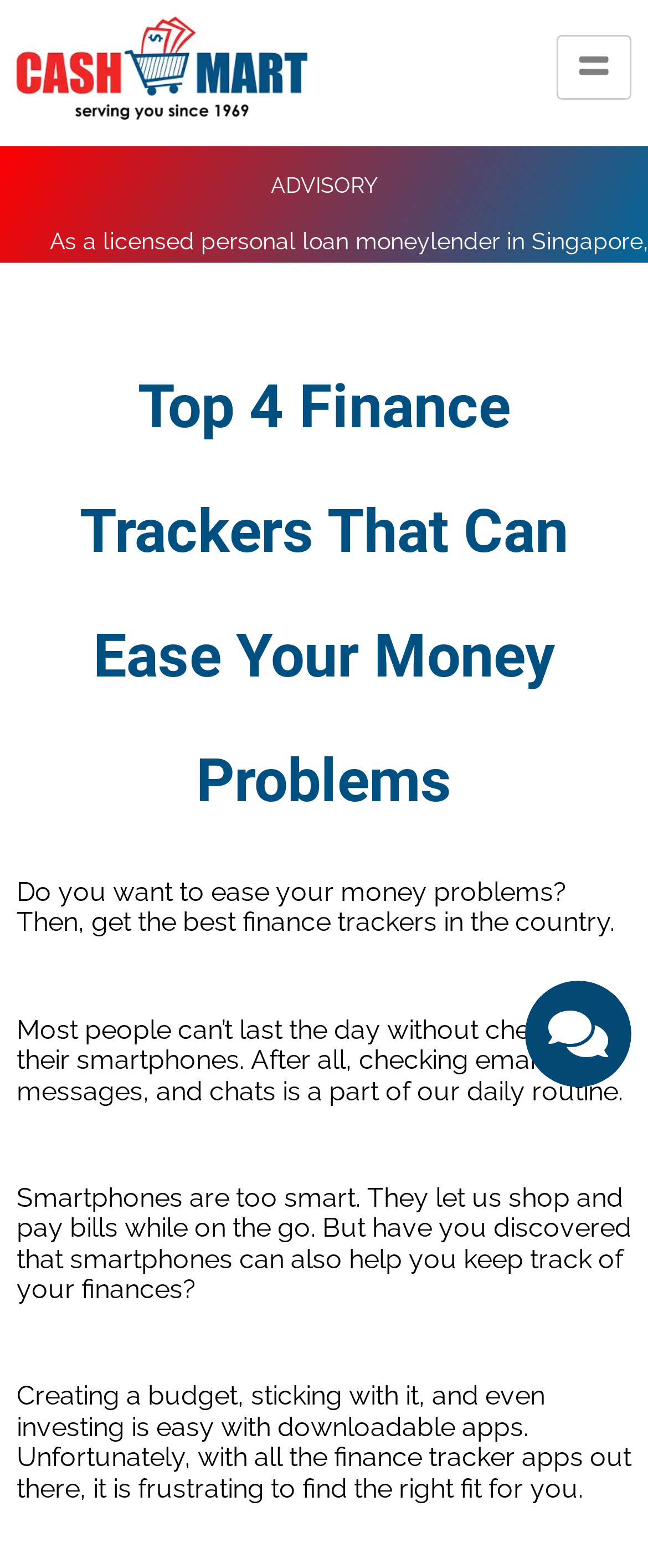Please provide the bounding box coordinate of the region that matches the element description: parent_node: Home aria-label="hamburger-icon". Coordinates should be in the format (top-left x, top-left y, bottom-right x, bottom-right y) and all values should be between 0 and 1.

[0.859, 0.022, 0.974, 0.064]